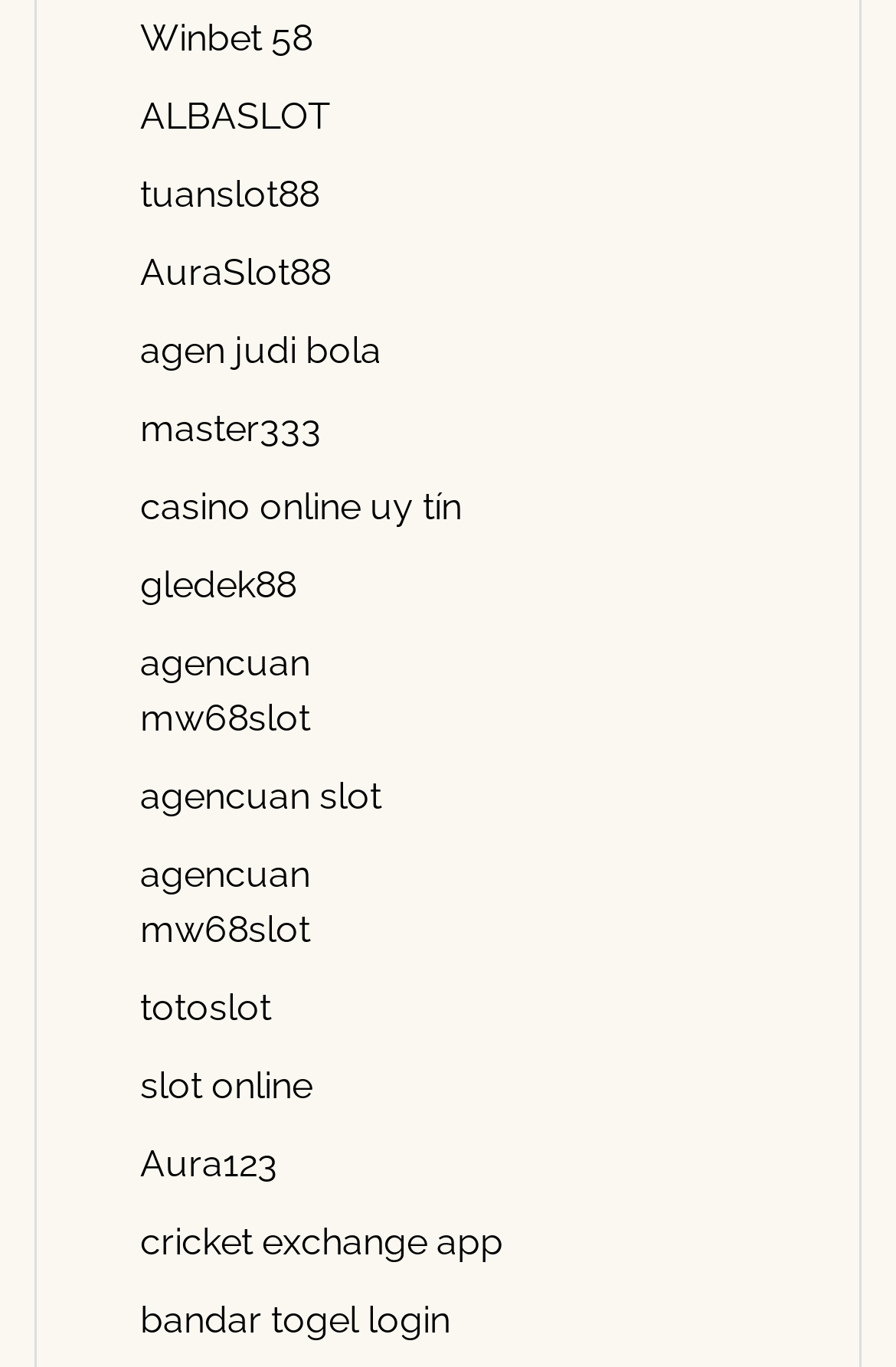Specify the bounding box coordinates of the element's region that should be clicked to achieve the following instruction: "go to ALBASLOT". The bounding box coordinates consist of four float numbers between 0 and 1, in the format [left, top, right, bottom].

[0.156, 0.07, 0.369, 0.102]